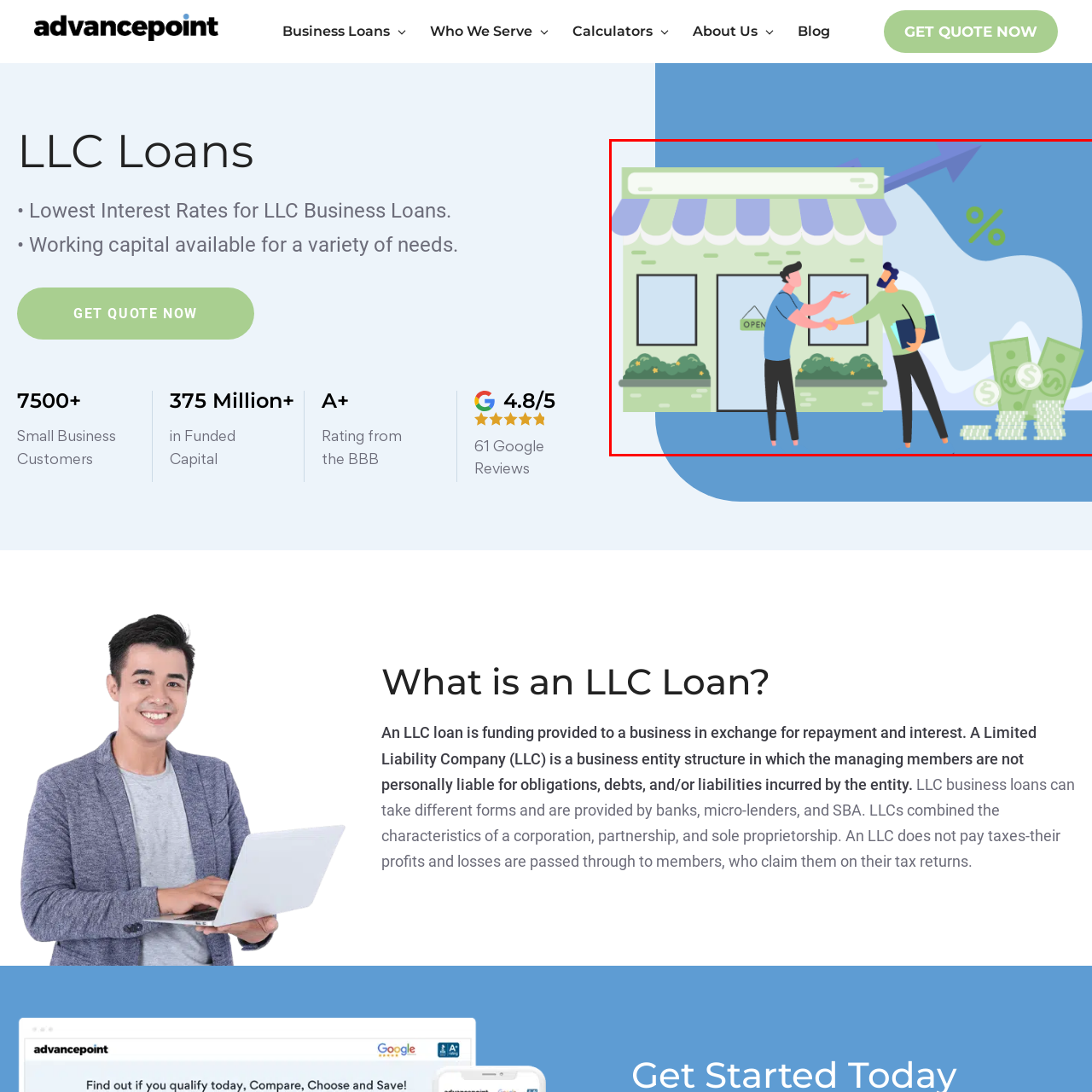Provide a thorough description of the image enclosed within the red border.

The image depicts a vibrant illustration of a small business setting where two individuals are engaged in a handshake, symbolizing a partnership or agreement. In the background, a charming storefront is visible with an "OPEN" sign, indicating that the business is operational. 

The individual on the left, dressed casually in a light blue shirt and dark pants, is reaching out towards the other person, who is wearing a black outfit and holds a folder, suggesting the importance of documentation in their discussion. To the right of the handshake, there is a stack of money with dollar signs prominently displayed, accompanied by a graph showing upward movement and a percentage symbol, which hints at the financial growth potential related to business loans.

This image encapsulates the essence of business funding, highlighting the interaction between a lender and a small business owner, reinforcing themes of opportunity, investment, and collaborative growth in the world of LLC loans and small business loans.